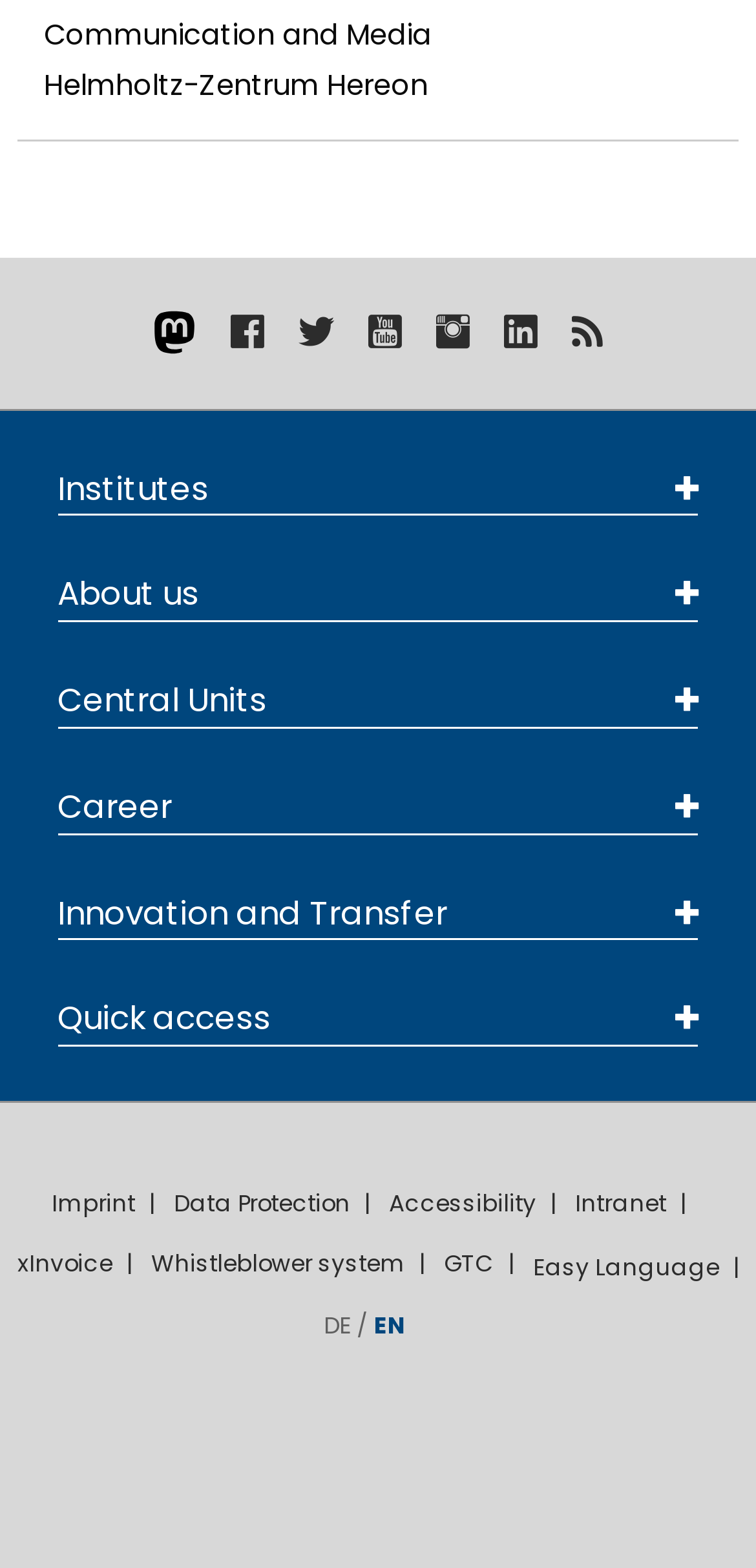Please identify the bounding box coordinates of the clickable area that will allow you to execute the instruction: "Check Imprint".

[0.068, 0.749, 0.229, 0.788]